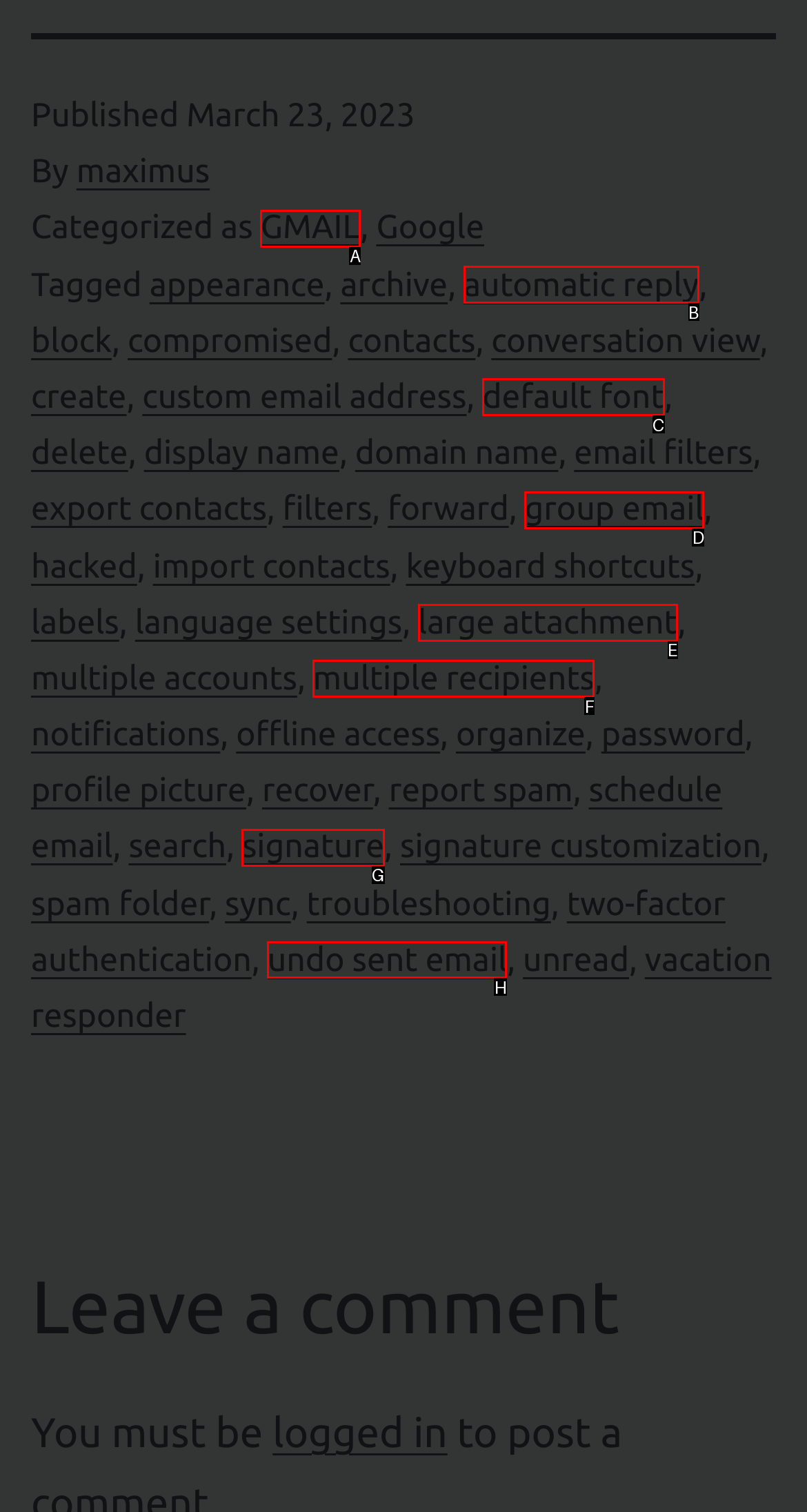Tell me which one HTML element I should click to complete the following task: Click on the 'undo sent email' link Answer with the option's letter from the given choices directly.

H